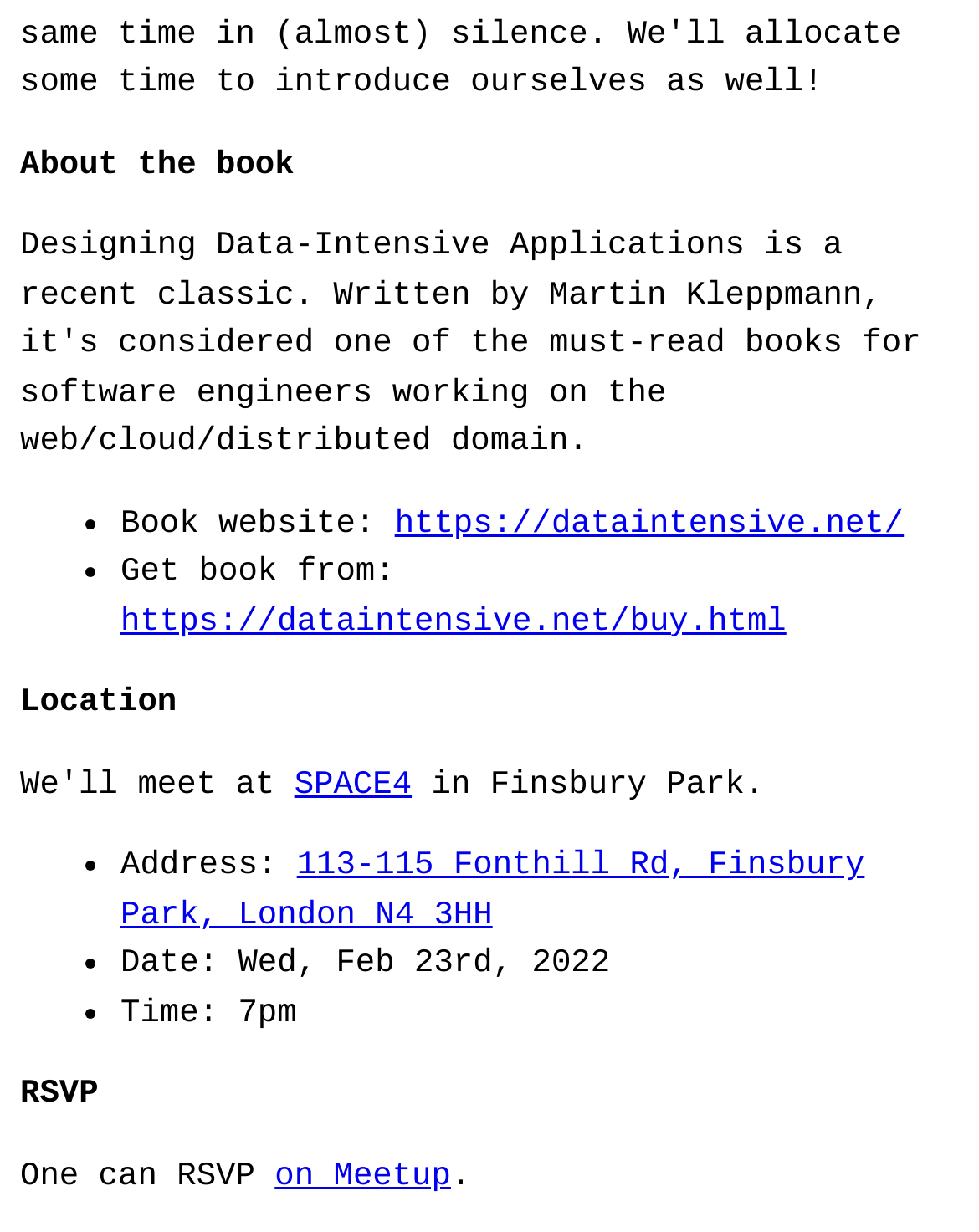What is the title of the book?
Could you answer the question with a detailed and thorough explanation?

The webpage does not explicitly mention the title of the book, but it provides information about the book's website and how to get the book.